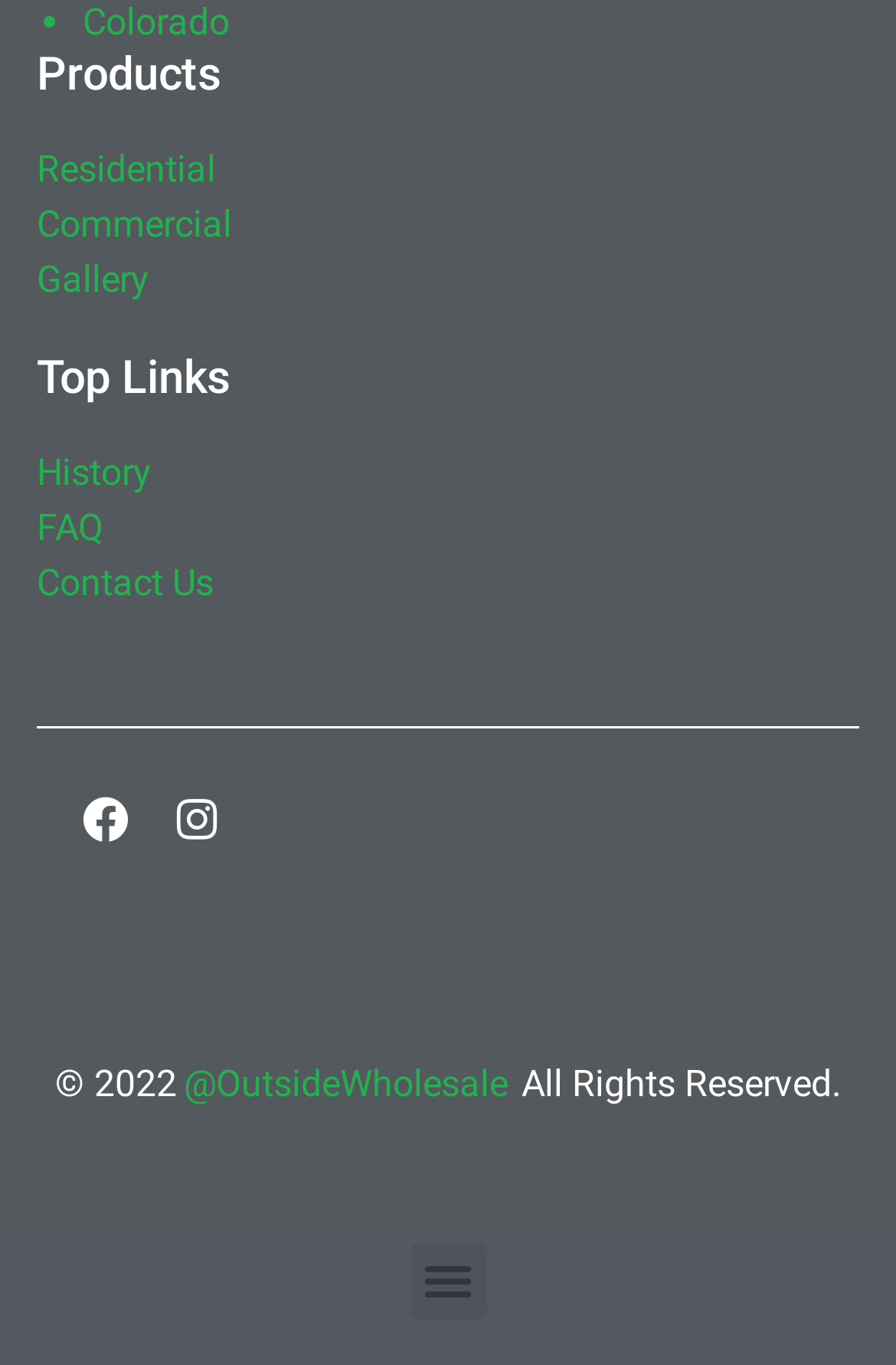Answer the question below with a single word or a brief phrase: 
What is the copyright year?

2022